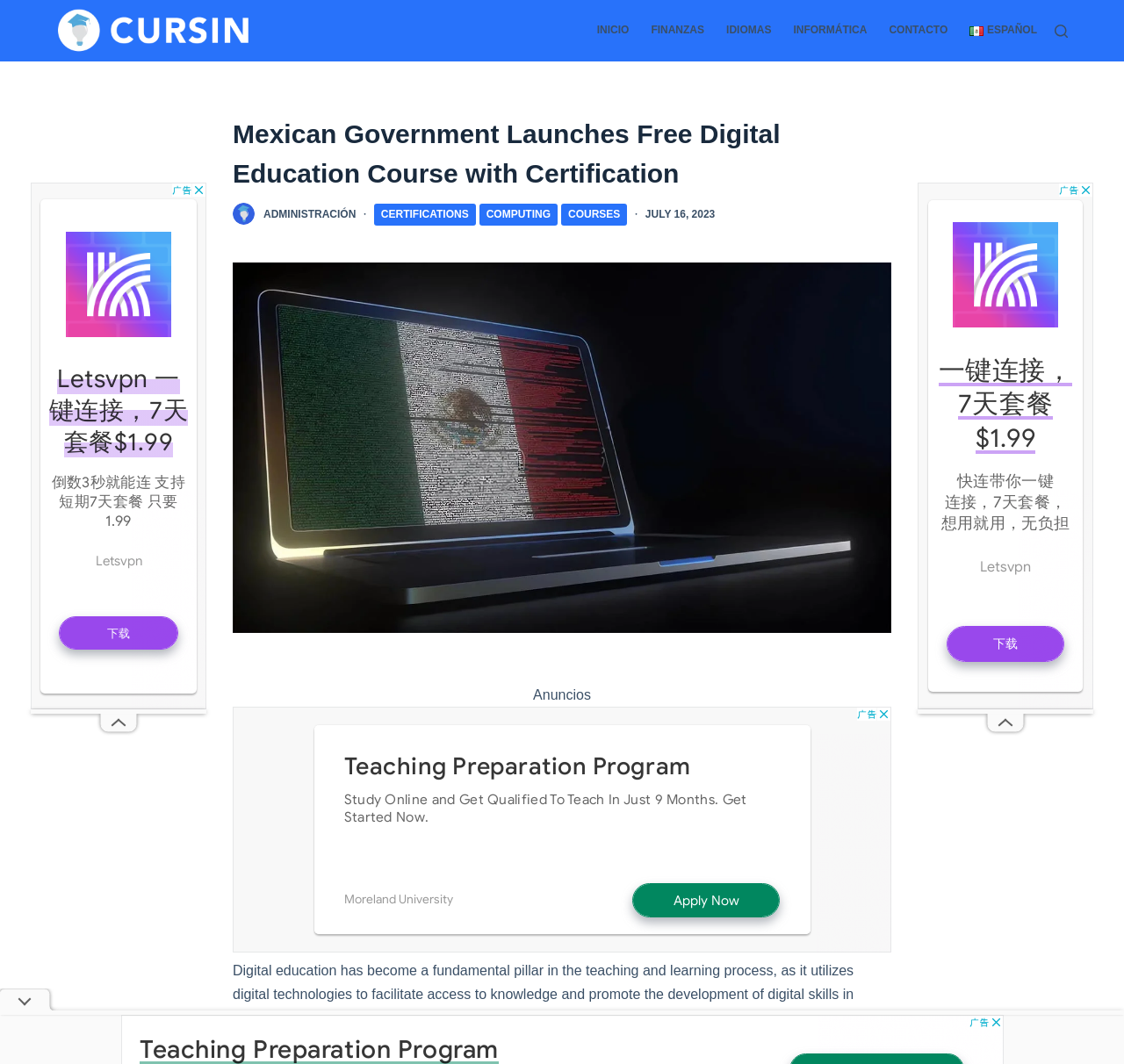Please respond in a single word or phrase: 
What is the text of the first link on the webpage?

Skip to content